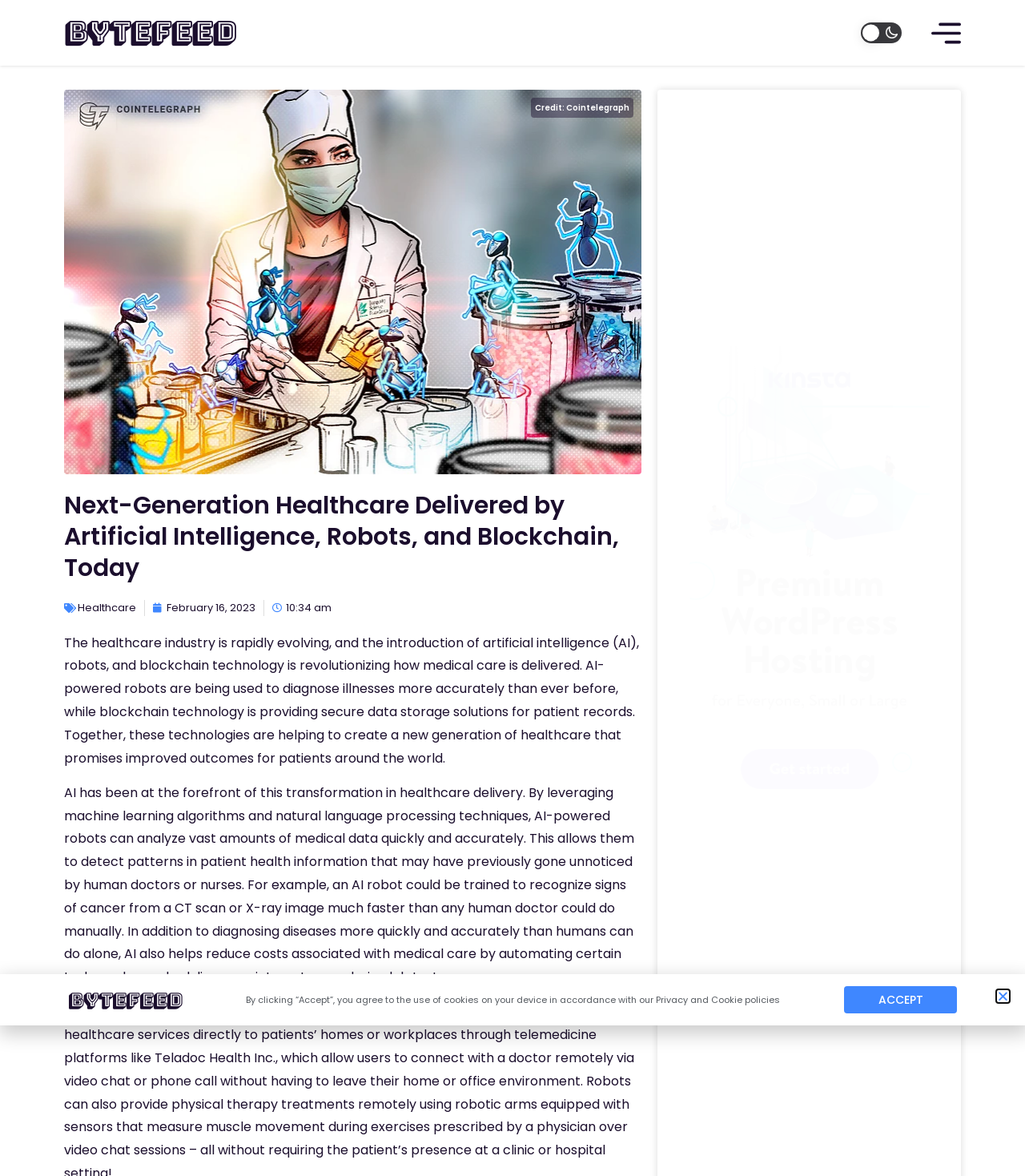What is revolutionizing the healthcare industry?
Please ensure your answer to the question is detailed and covers all necessary aspects.

The healthcare industry is rapidly evolving, and the introduction of artificial intelligence (AI), robots, and blockchain technology is revolutionizing how medical care is delivered. This can be inferred from the static text on the webpage that describes the impact of these technologies on the healthcare industry.